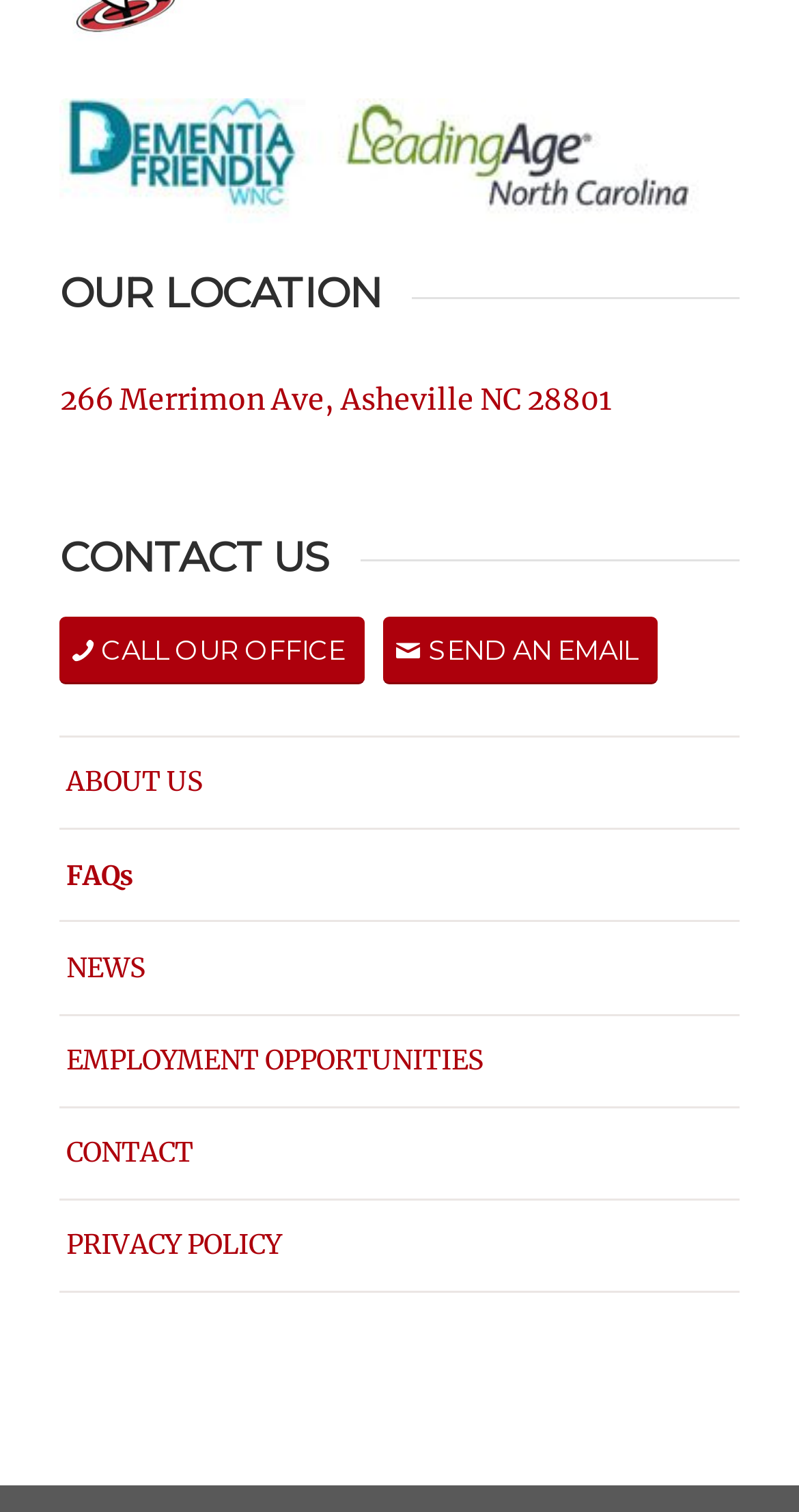Please pinpoint the bounding box coordinates for the region I should click to adhere to this instruction: "View our location".

[0.075, 0.252, 0.765, 0.276]